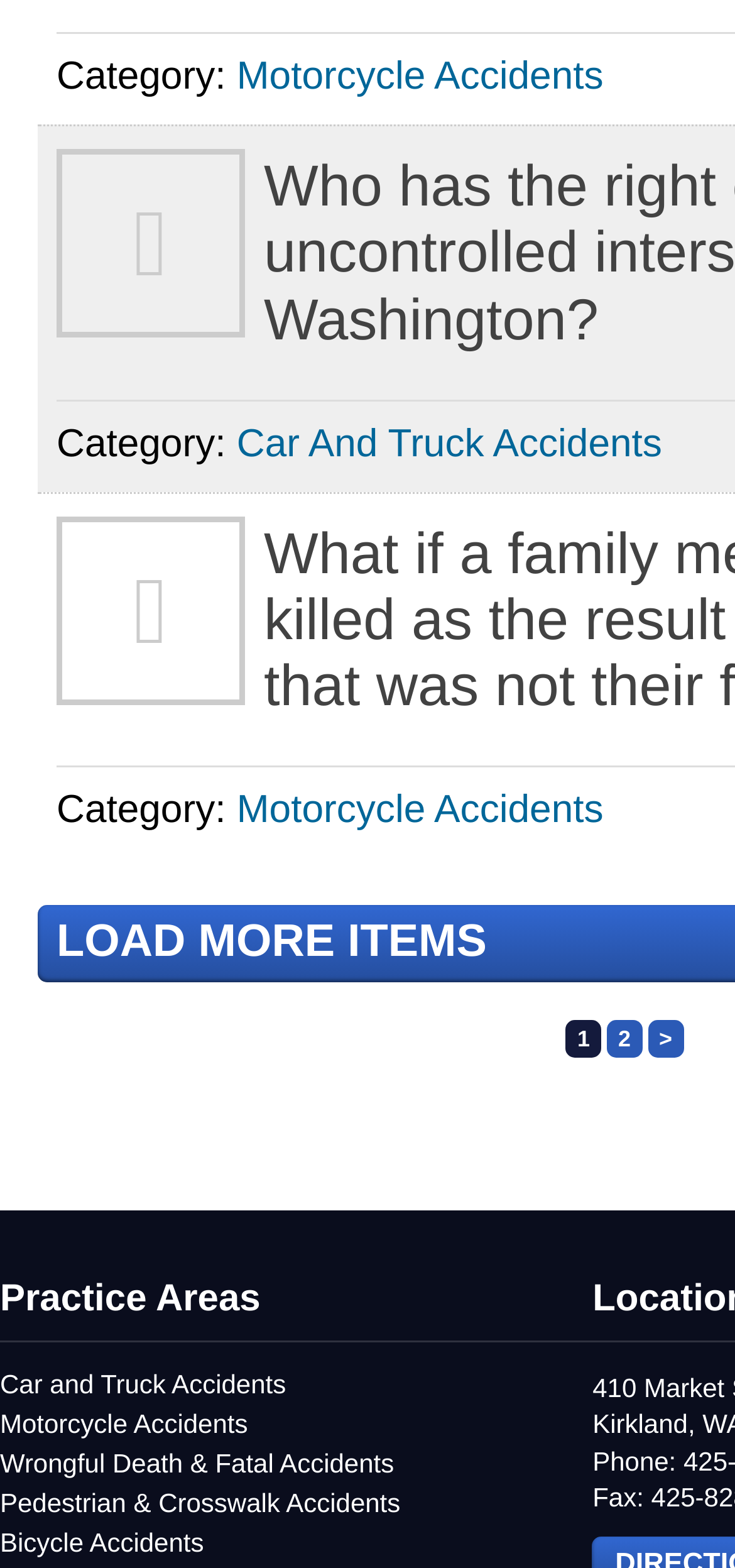Specify the bounding box coordinates of the area to click in order to follow the given instruction: "View Practice Areas."

[0.0, 0.815, 0.354, 0.841]